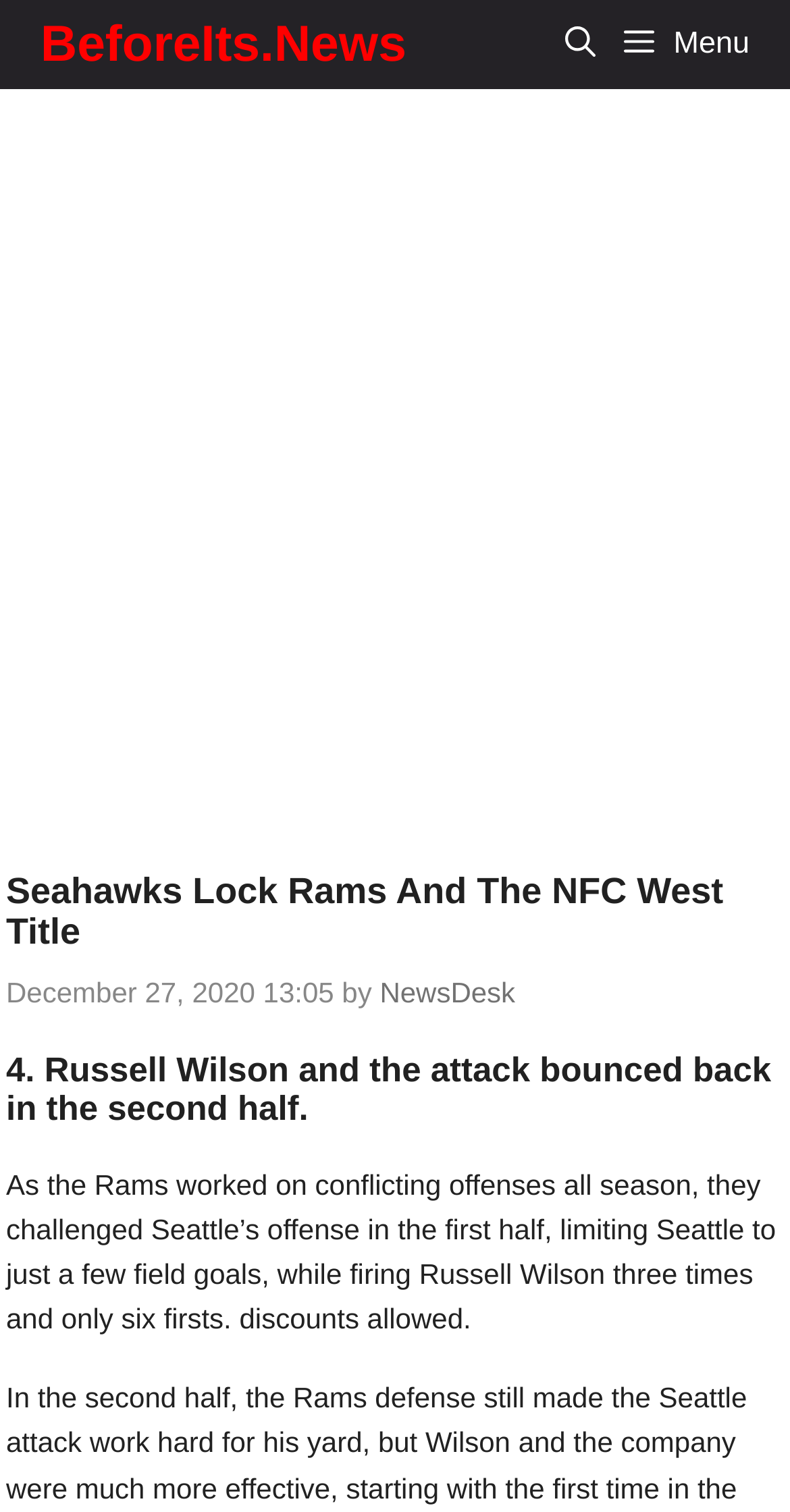Give a detailed account of the webpage, highlighting key information.

The webpage appears to be a news article about the Seattle Seahawks and the NFC West title. At the top left of the page, there is a link to the website "BeforeIts.News". Next to it, on the top right, is a button labeled "Menu" that controls a mobile menu. To the left of the menu button is a link to open a search bar.

Below the top navigation elements, there is a large image that takes up most of the width of the page, with the title "Seahawks Lock Rams And The NFC West Title" overlaid on top of it. 

Underneath the image, there is a header section labeled "Content" that contains the main article. The article title "Seahawks Lock Rams And The NFC West Title" is displayed prominently, followed by a timestamp "December 27, 2020 13:05" and the author "NewsDesk". 

The article itself is divided into sections, with the first section starting with the heading "4. Russell Wilson and the attack bounced back in the second half." The text below this heading describes how the Rams challenged Seattle's offense in the first half, limiting them to just a few field goals.